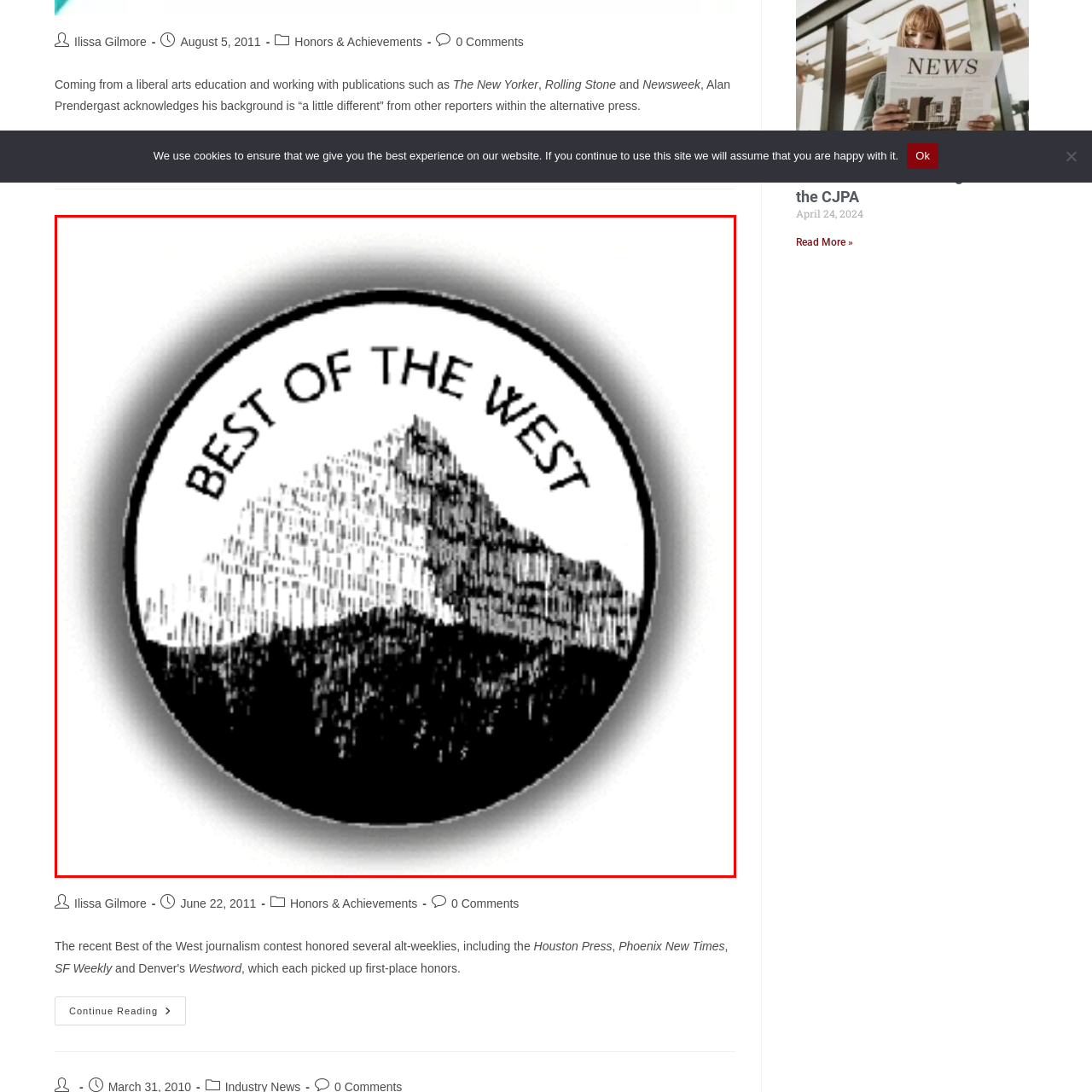What region does the 'Best of the West' journalism contest focus on?
Inspect the image enclosed by the red bounding box and provide a detailed and comprehensive answer to the question.

The question asks about the region that the 'Best of the West' journalism contest focuses on. According to the caption, the contest celebrates outstanding work in the field of journalism from alternative publications in the Western United States, making this the correct answer.